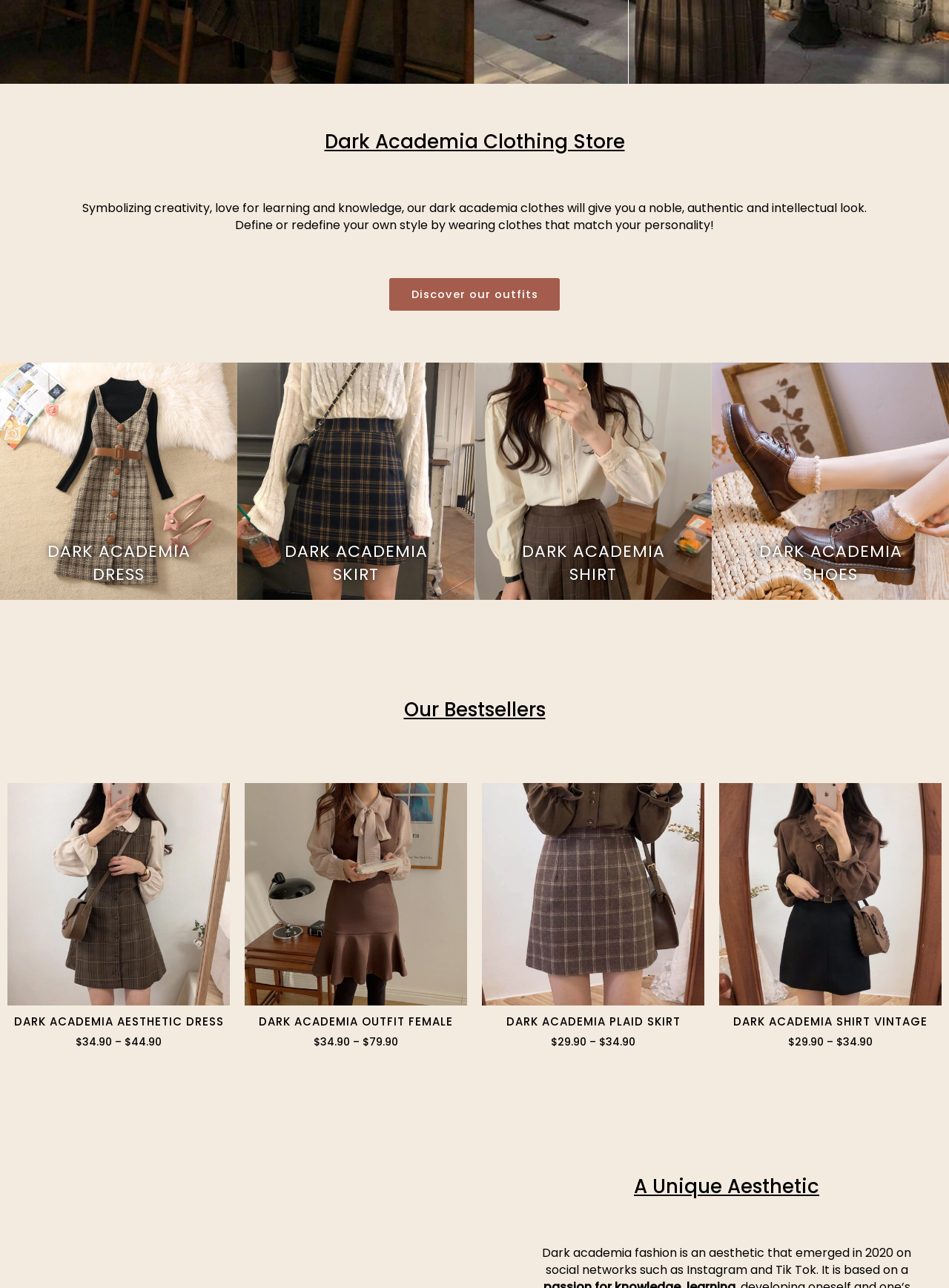Please determine the bounding box of the UI element that matches this description: alt="Dark-academia-skirt-collection". The coordinates should be given as (top-left x, top-left y, bottom-right x, bottom-right y), with all values between 0 and 1.

[0.25, 0.282, 0.5, 0.467]